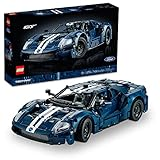Based on the image, provide a detailed response to the question:
What is the purpose of the LEGO Builder app?

The LEGO Builder app is integrated into the building set to provide digital instructions for assembly, which is mentioned in the caption as a way to enhance the building experience and incorporate modern technology.